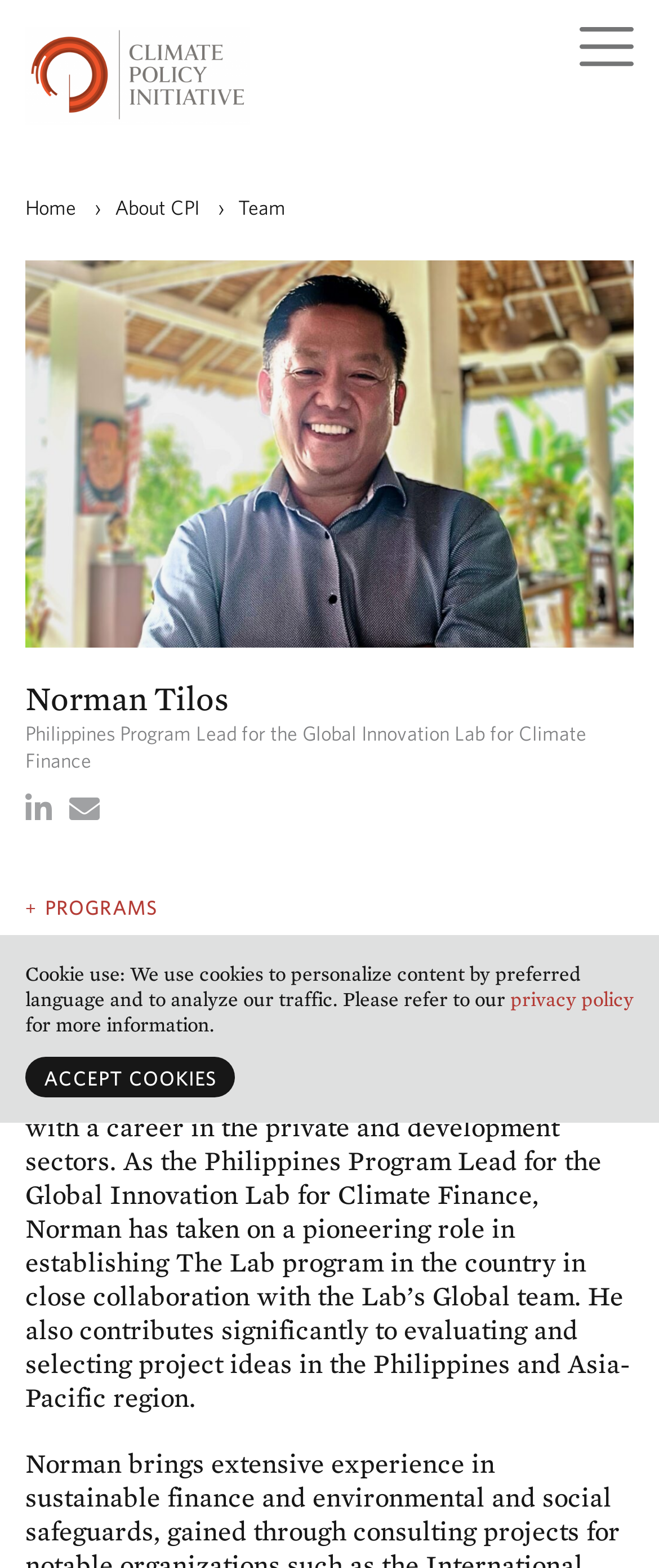What is Norman's profession?
Look at the image and answer the question with a single word or phrase.

Finance professional